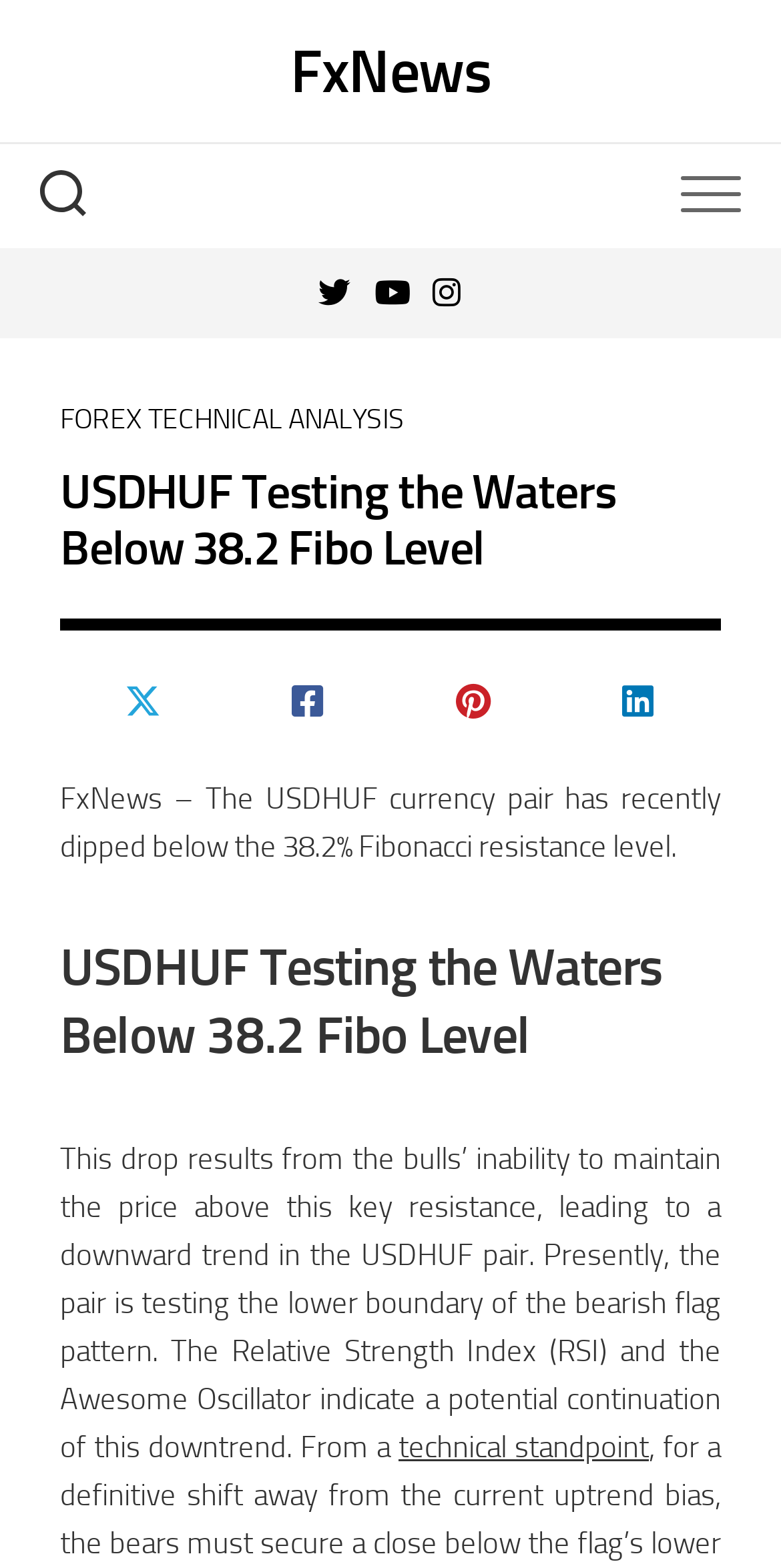Illustrate the webpage with a detailed description.

The webpage is focused on providing forex trading insights, specifically on the USDHUF currency pair. At the top left, there is a link to "FxNews", which is likely the website's logo or navigation menu. Next to it, on the top right, there are two buttons, one of which is expanded. 

Below the top section, there are three social media links, represented by icons, positioned horizontally. Underneath these icons, there is a heading that reads "USDHUF Testing the Waters Below 38.2 Fibo Level", which is the main title of the webpage. 

To the right of the title, there are four more links, represented by icons, arranged horizontally. Below the title, there is a paragraph of text that provides an overview of the USDHUF currency pair's recent performance, stating that it has dipped below the 38.2% Fibonacci resistance level. 

The webpage also features a subheading with the same title as the main heading, followed by a longer block of text that provides a technical analysis of the USDHUF pair's trend. This analysis mentions the Relative Strength Index (RSI) and the Awesome Oscillator, indicating a potential continuation of the downtrend. The text also includes a link to "technical standpoint" at the bottom.